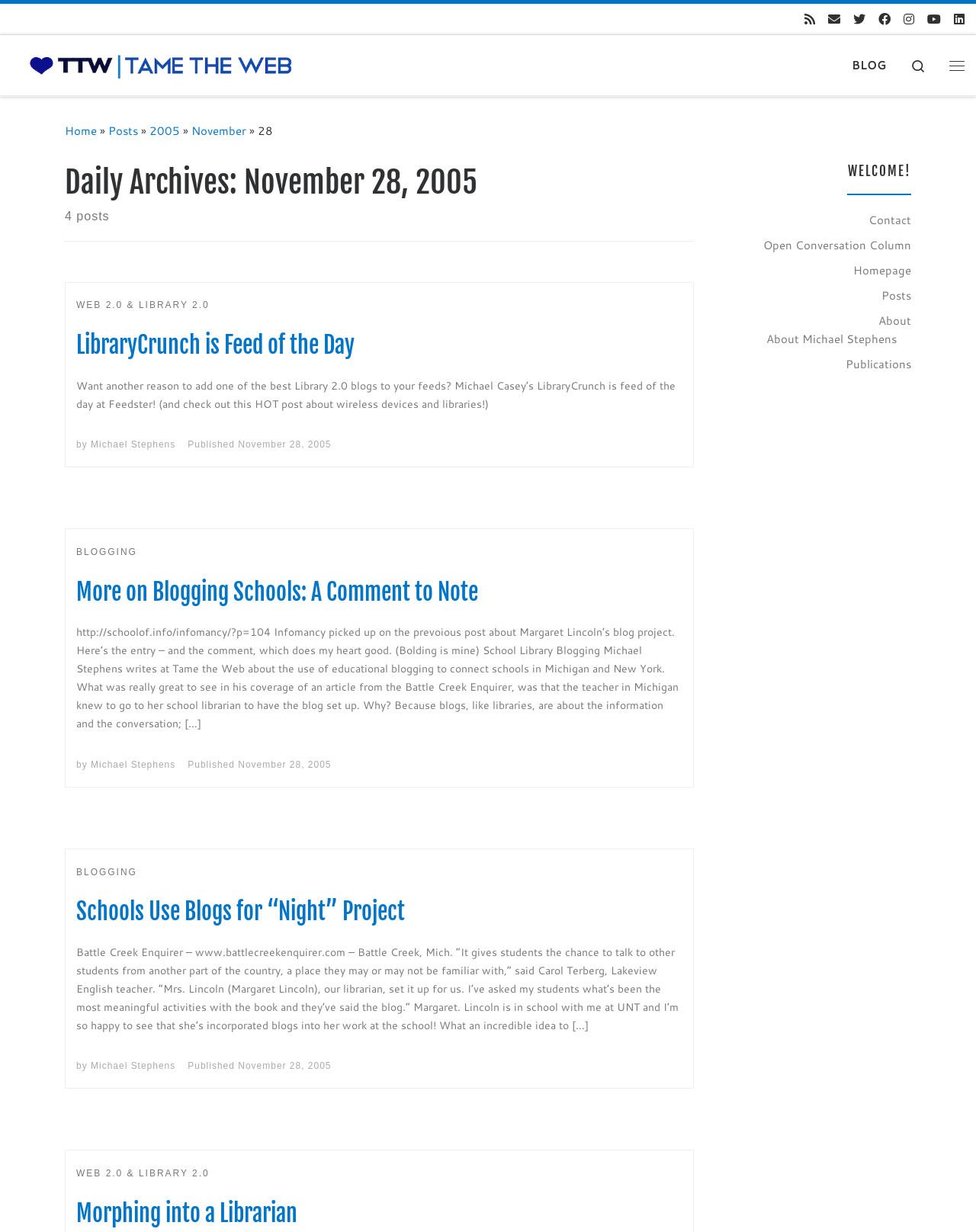Please locate the bounding box coordinates of the element that should be clicked to achieve the given instruction: "Click on the 'Contact' link".

[0.89, 0.172, 0.934, 0.186]